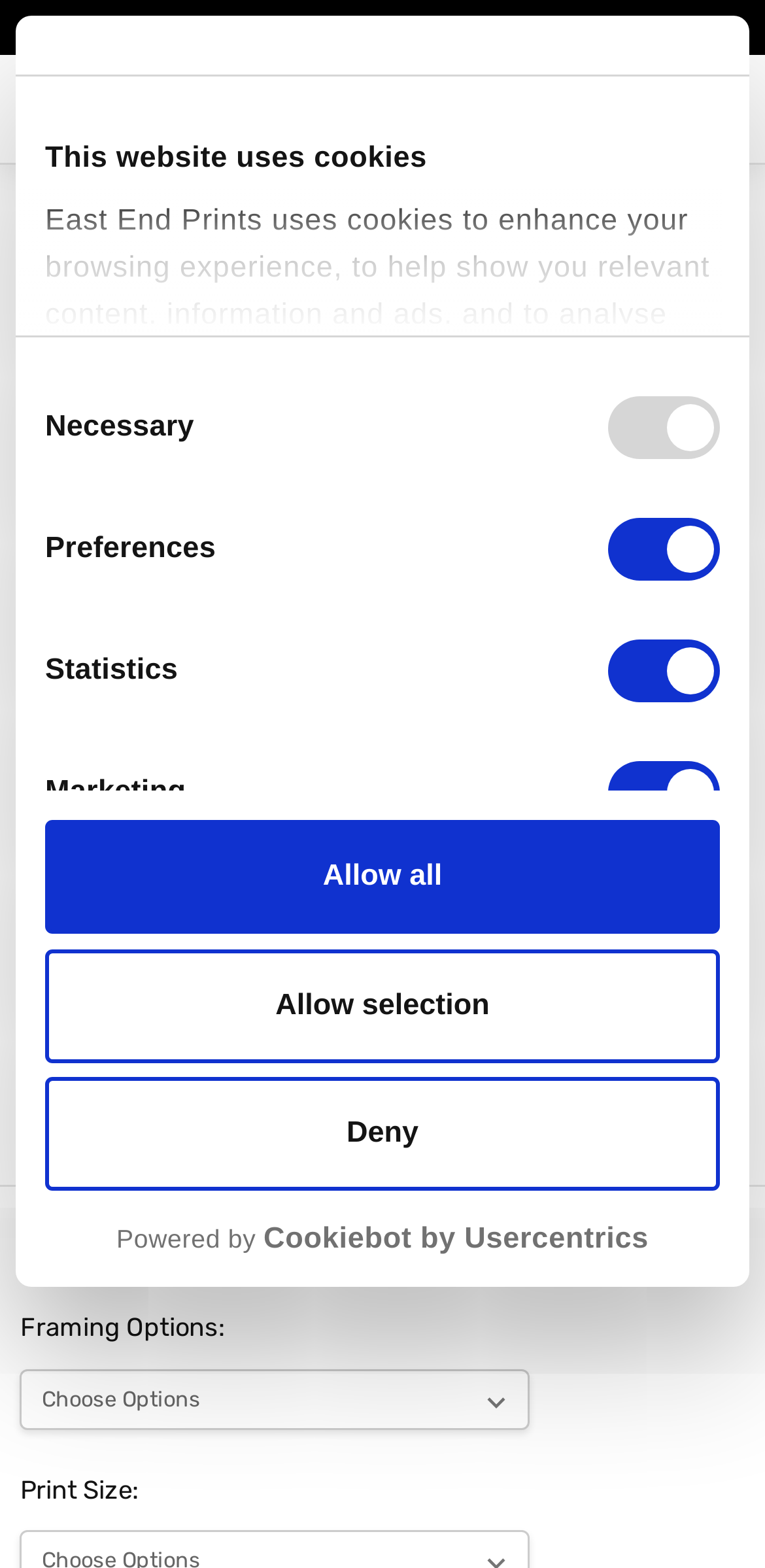Kindly respond to the following question with a single word or a brief phrase: 
What are the framing options for the 'Let Love In by Bethany Young' print?

Narrow Black Frame, Medium Black Frame, Wide Black Frame